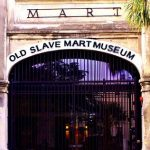Using the details in the image, give a detailed response to the question below:
What is the museum's focus?

The museum is dedicated to preserving and sharing the history of slavery in the United States, as indicated by its name and location. The entrance, with its historic architectural elements, symbolizes a gateway to understanding the impactful stories and contributions of Black Americans throughout history.